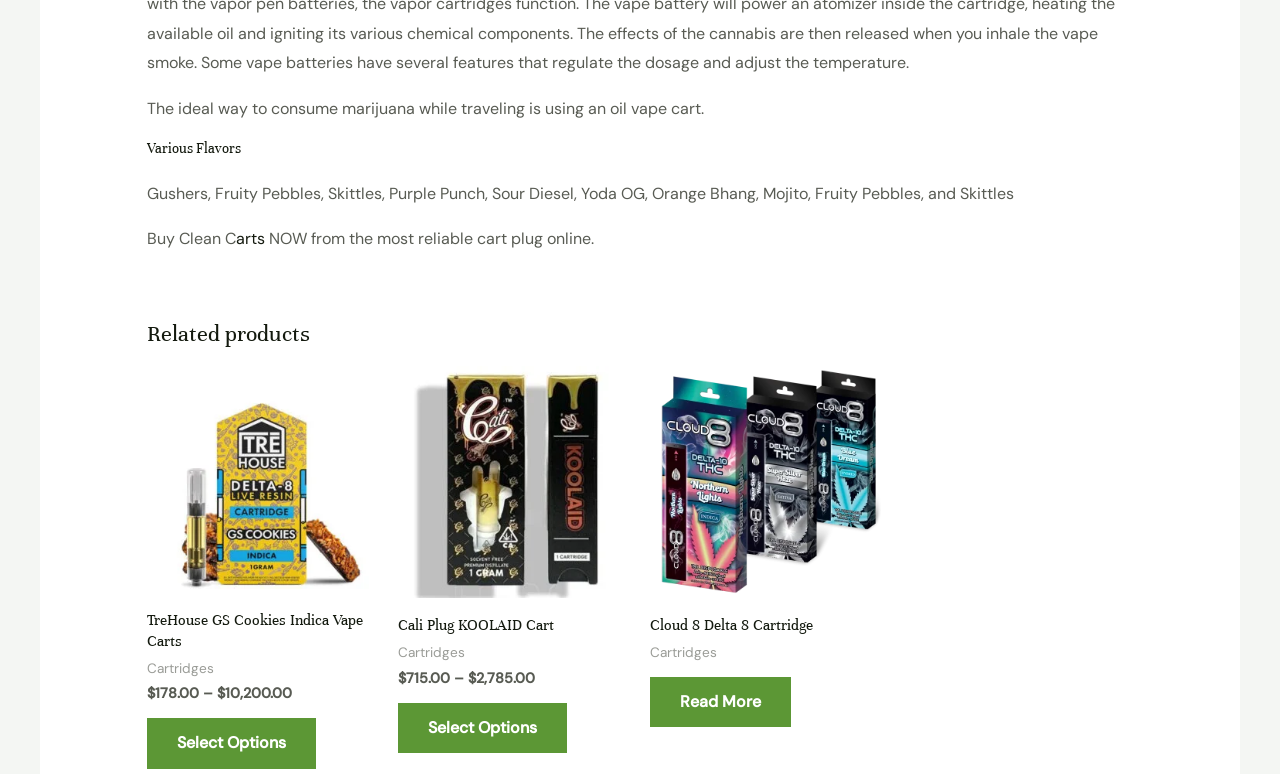Please identify the bounding box coordinates of the element on the webpage that should be clicked to follow this instruction: "Click on 'indica carts' link". The bounding box coordinates should be given as four float numbers between 0 and 1, formatted as [left, top, right, bottom].

[0.115, 0.473, 0.296, 0.772]